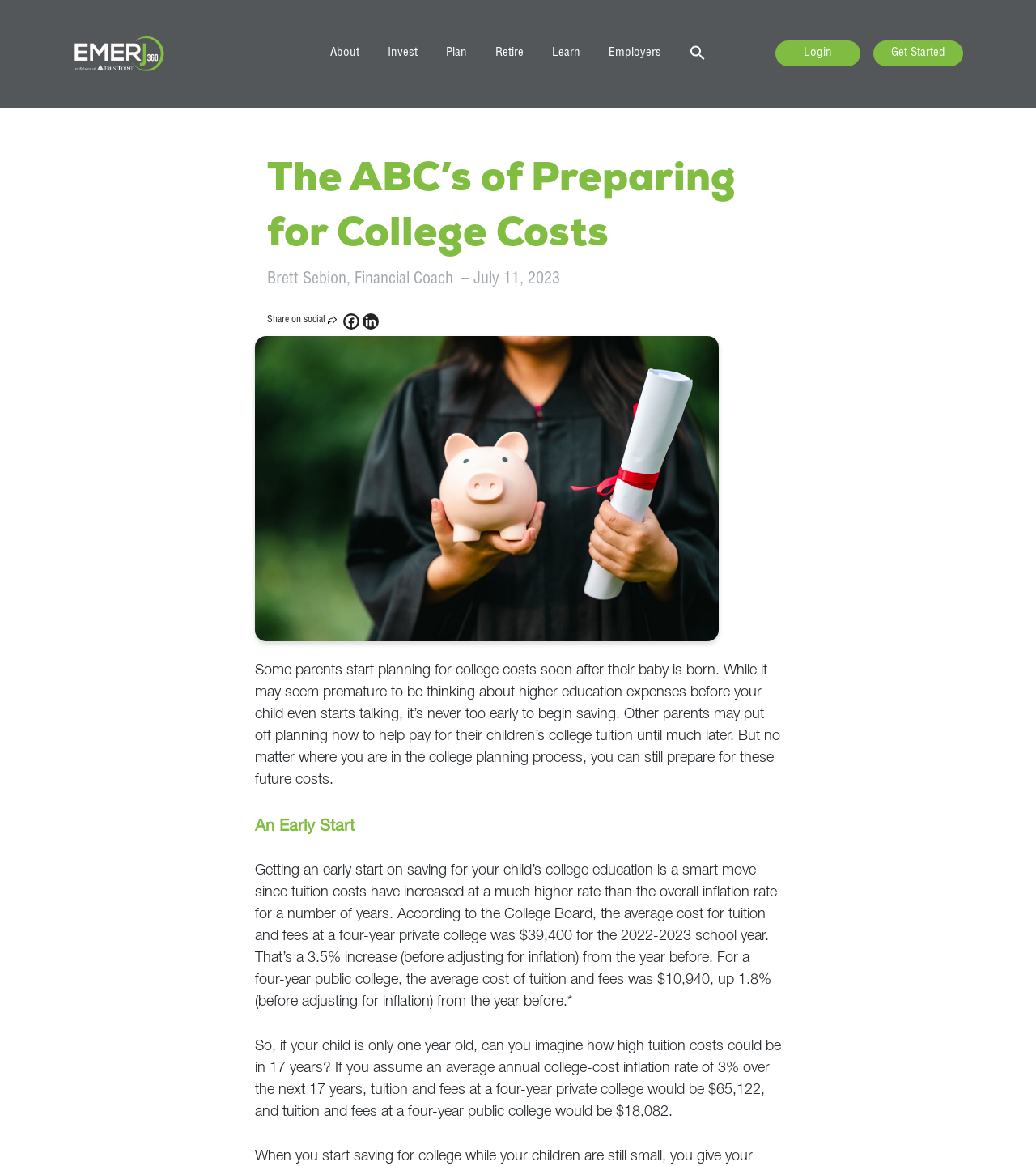Kindly provide the bounding box coordinates of the section you need to click on to fulfill the given instruction: "Login to your account".

[0.748, 0.035, 0.83, 0.057]